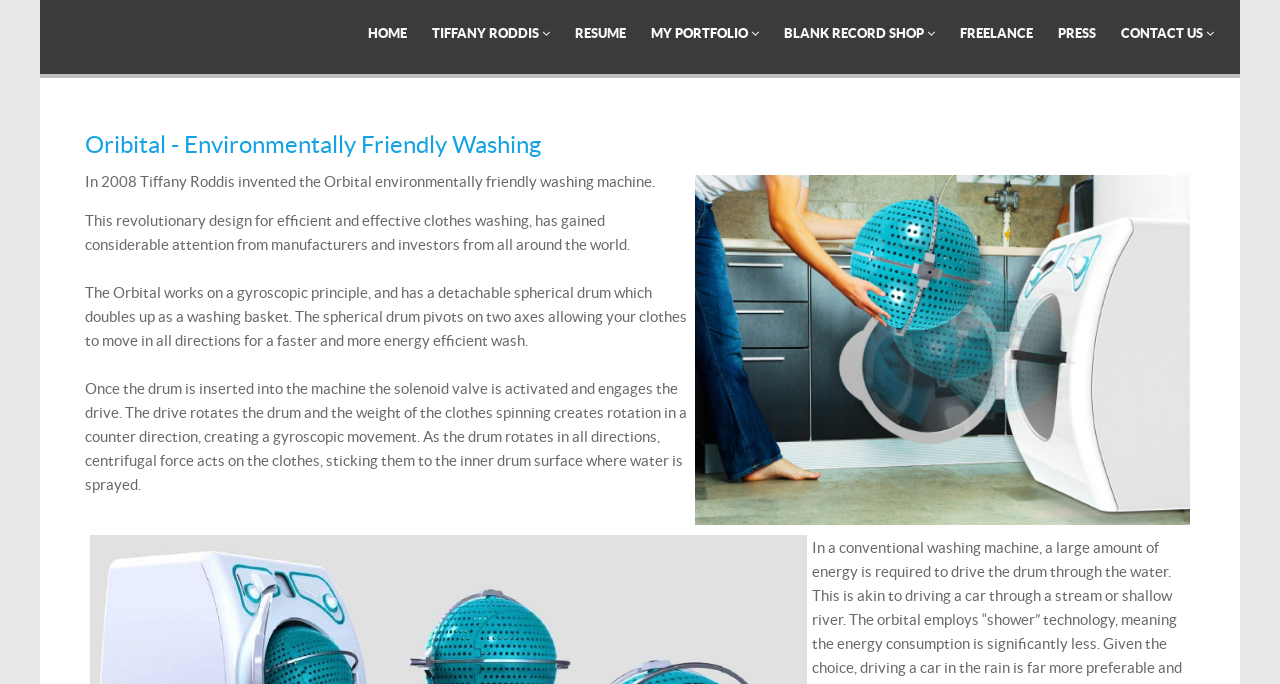What is the effect of centrifugal force on the clothes in the Oribital Washing Machine?
Provide a well-explained and detailed answer to the question.

Based on the webpage content, specifically the StaticText element with the text 'As the drum rotates in all directions, centrifugal force acts on the clothes, sticking them to the inner drum surface where water is sprayed.', we can determine that the effect of centrifugal force on the clothes in the Oribital Washing Machine is that they stick to the inner drum surface.